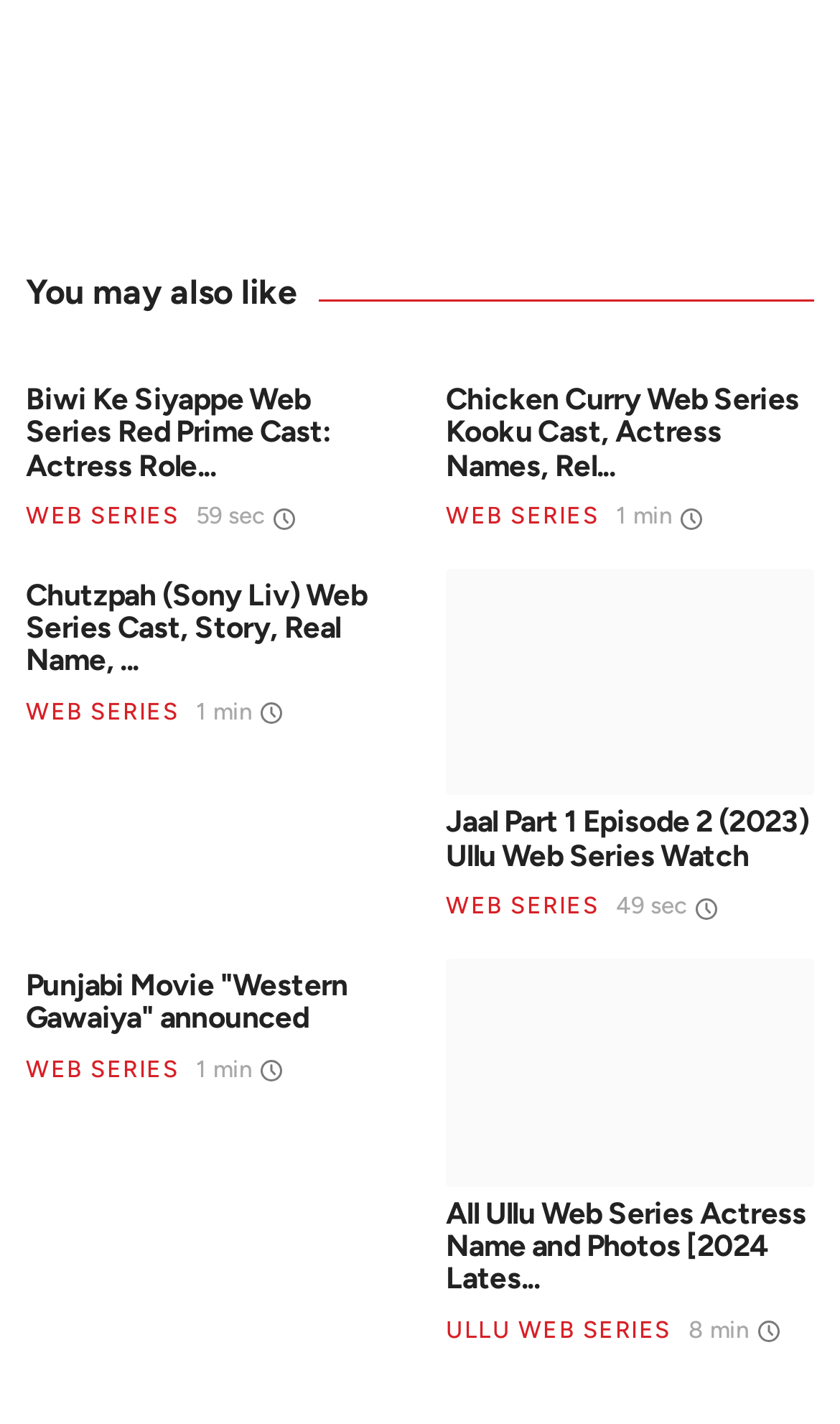How many links are there under 'You may also like'?
Provide a comprehensive and detailed answer to the question.

I counted the number of links that are children of the heading 'You may also like', which indicates the number of links under this section. There are 8 such links.